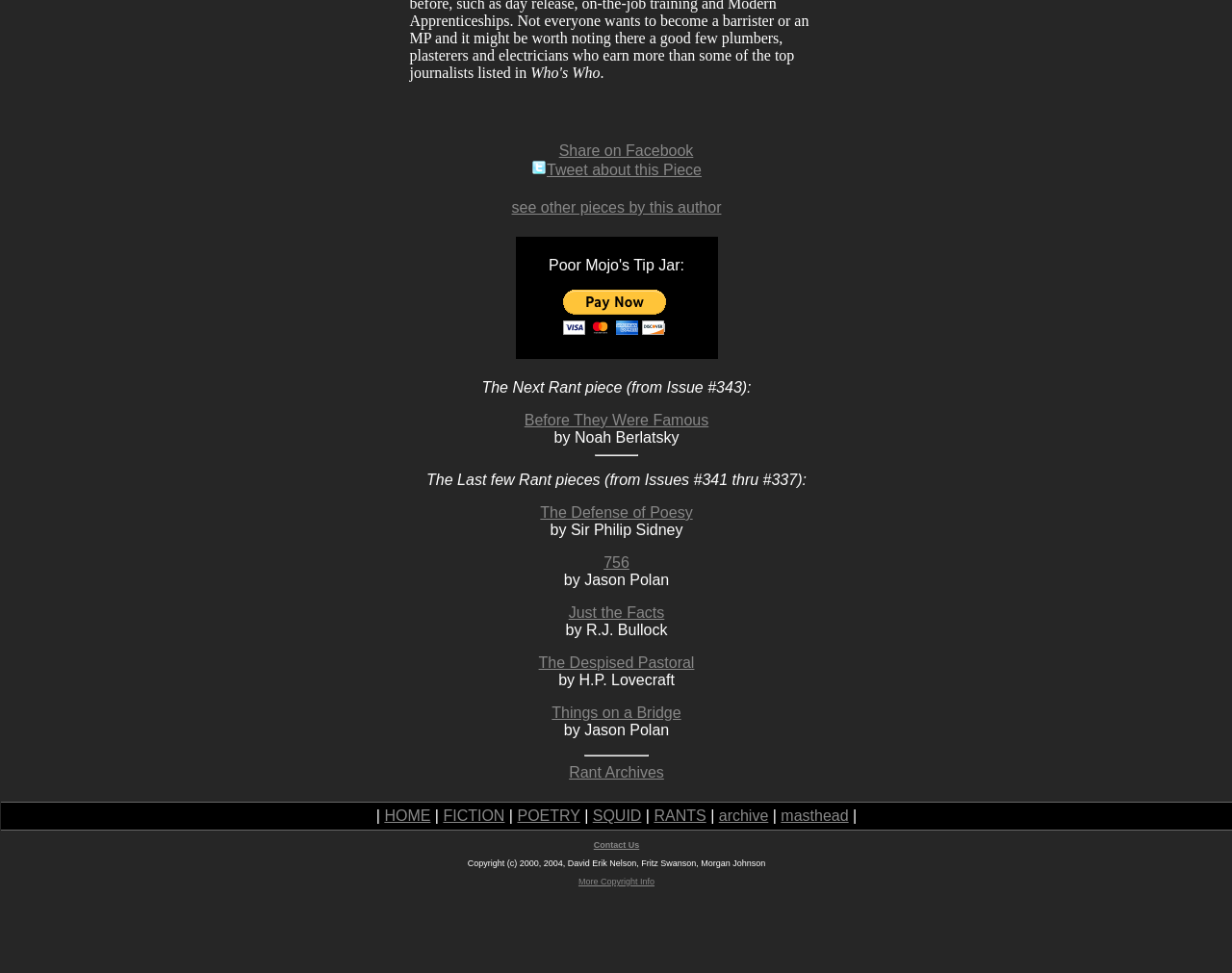What is the copyright information of the webpage?
Provide a short answer using one word or a brief phrase based on the image.

Copyright (c) 2000, 2004, David Erik Nelson, Fritz Swanson, Morgan Johnson